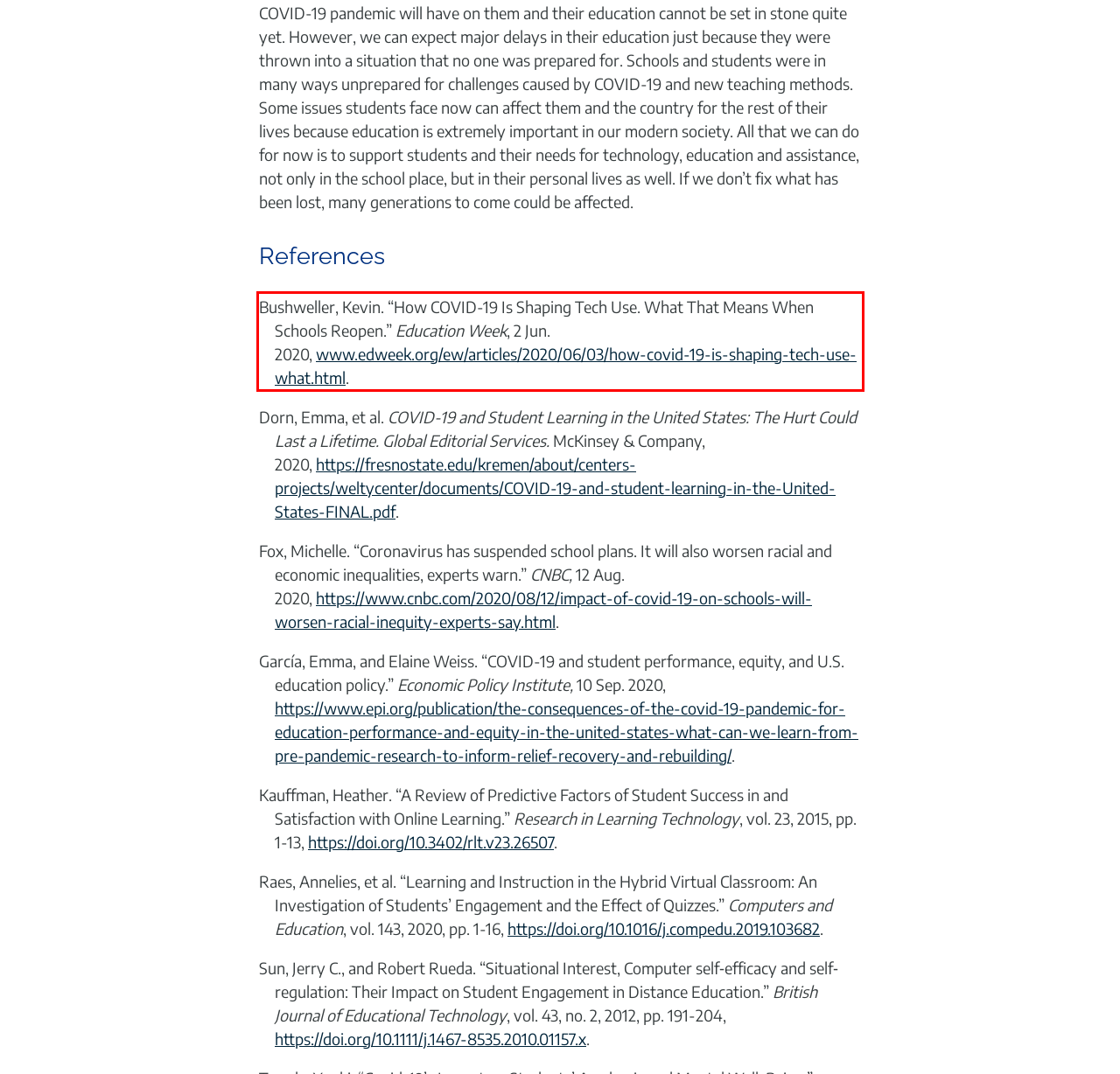Identify the text inside the red bounding box on the provided webpage screenshot by performing OCR.

Bushweller, Kevin. “How COVID-19 Is Shaping Tech Use. What That Means When Schools Reopen.” Education Week, 2 Jun. 2020, www.edweek.org/ew/articles/2020/06/03/how-covid-19-is-shaping-tech-use-what.html.